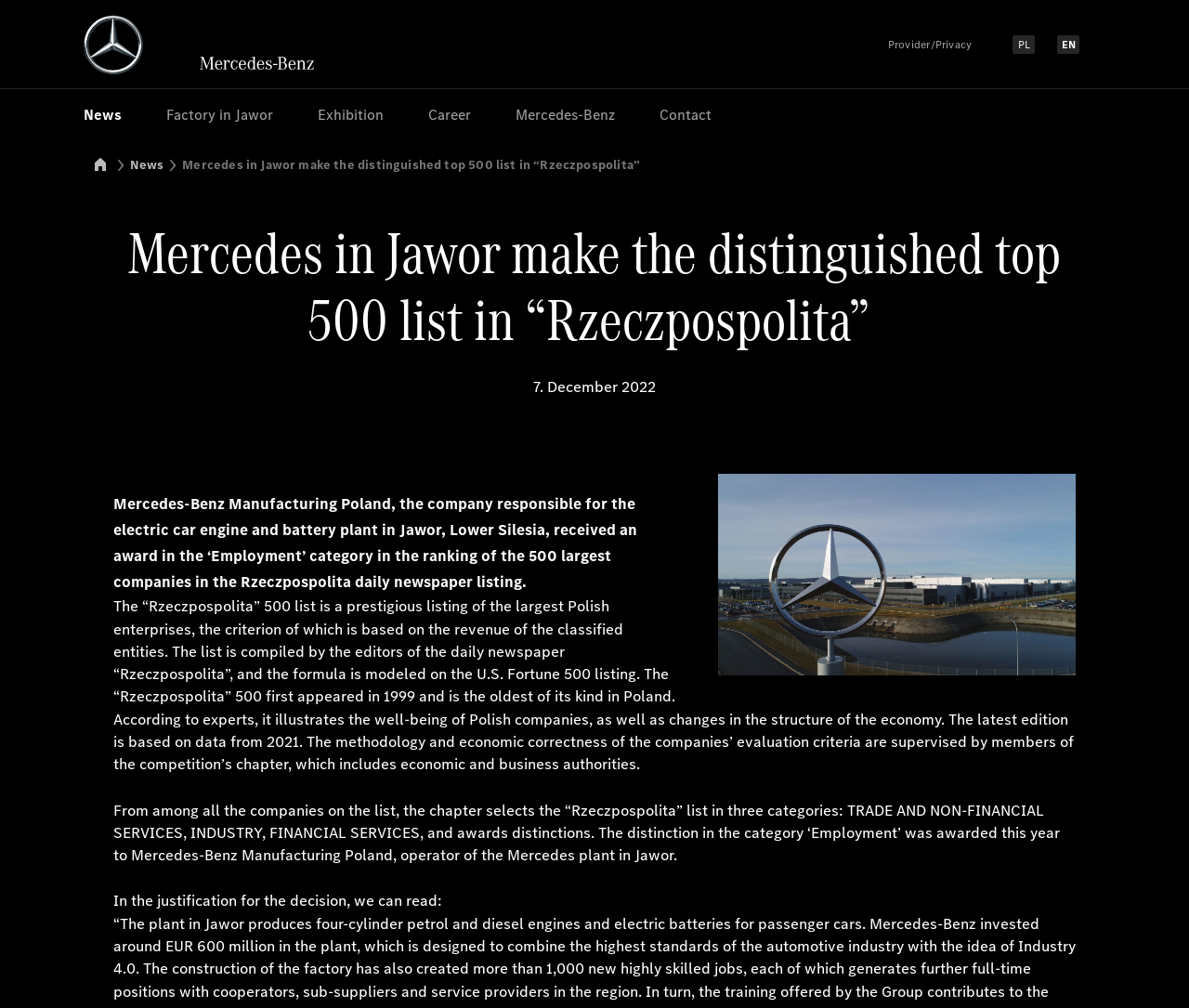What is the name of the daily newspaper that publishes the 500 list?
Answer the question with a thorough and detailed explanation.

I found the answer by reading the article content, specifically the sentence that mentions 'the ranking of the 500 largest companies in the Rzeczpospolita daily newspaper listing...'.